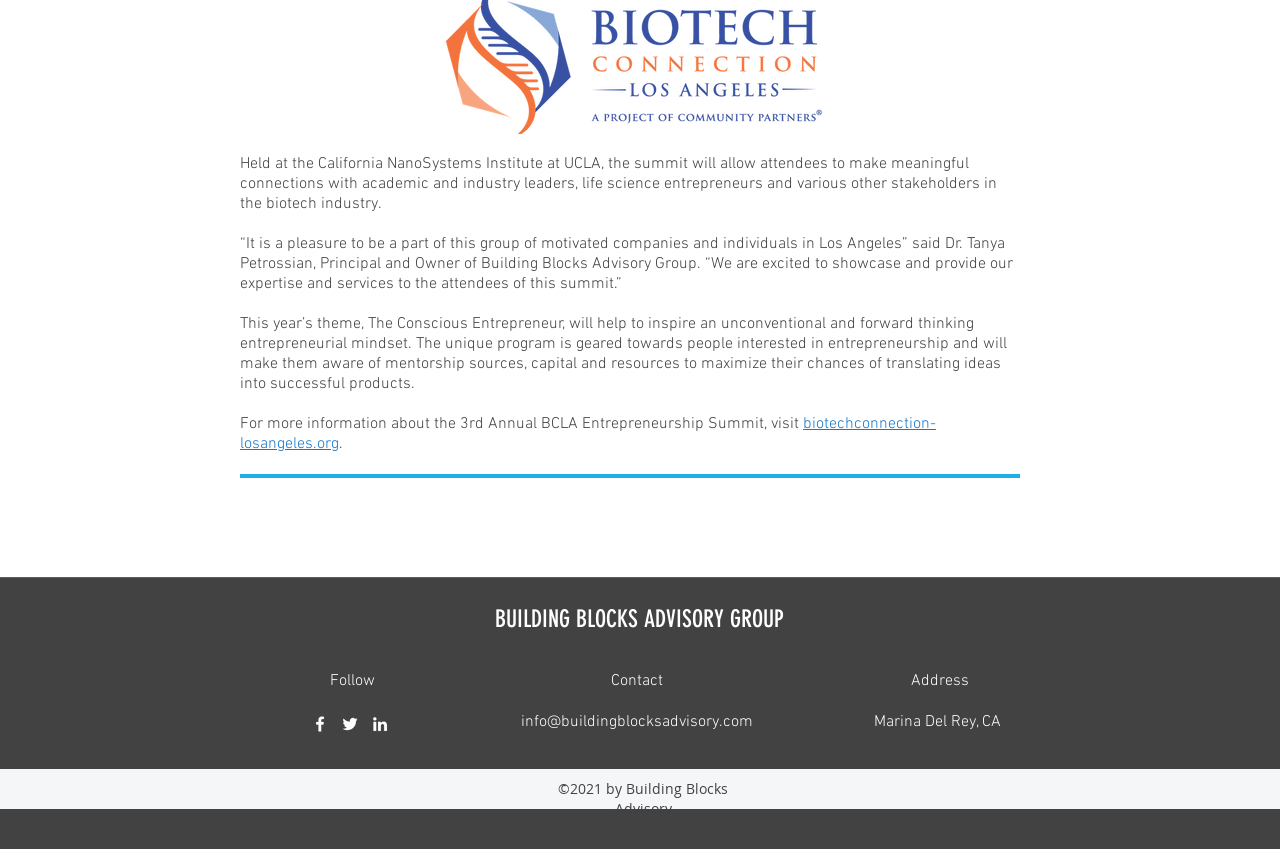Please provide the bounding box coordinates for the UI element as described: "biotechconnection-losangeles.org". The coordinates must be four floats between 0 and 1, represented as [left, top, right, bottom].

[0.188, 0.488, 0.731, 0.535]